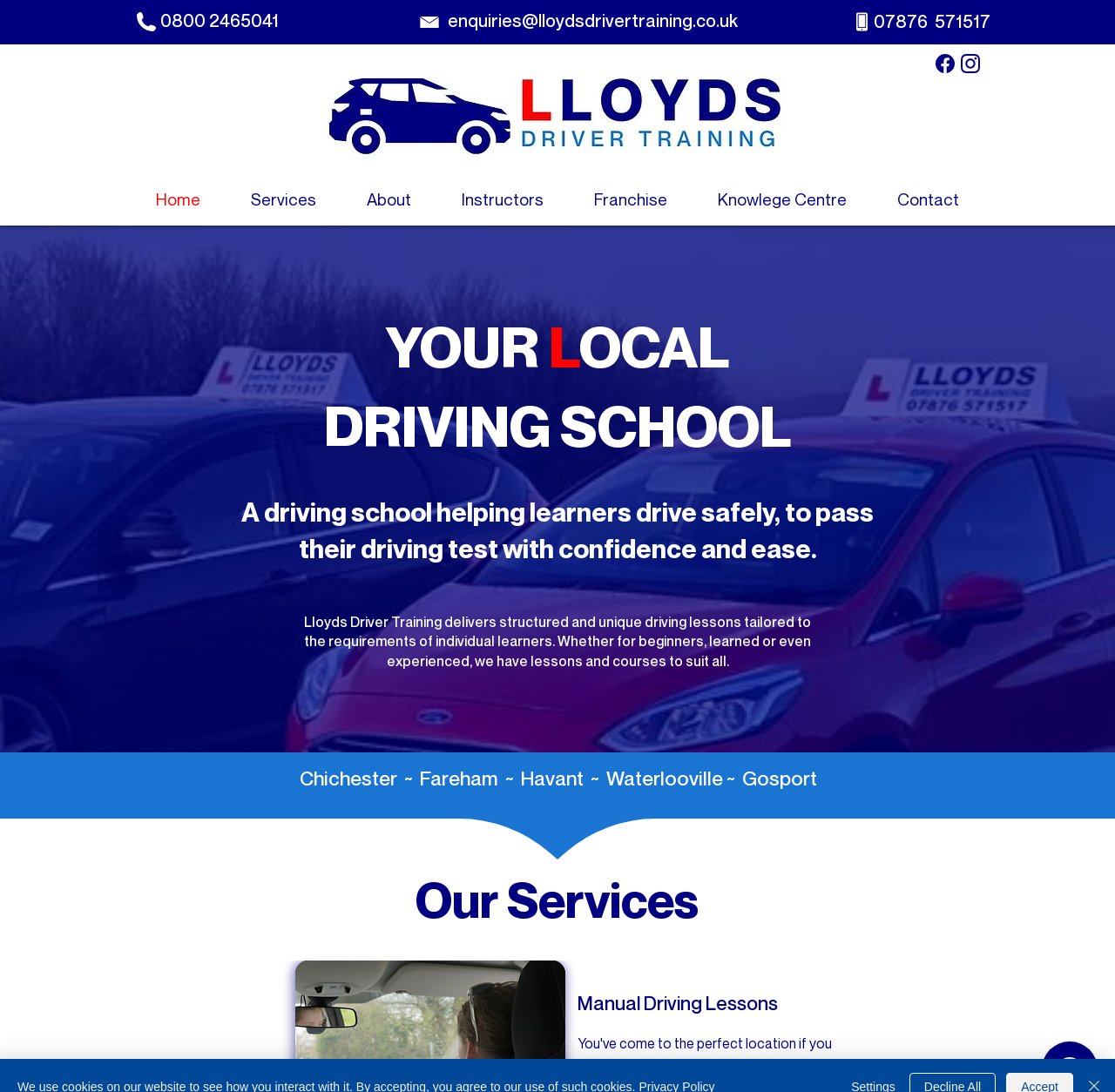Please provide the main heading of the webpage content.

YOUR LOCAL
DRIVING SCHOOL